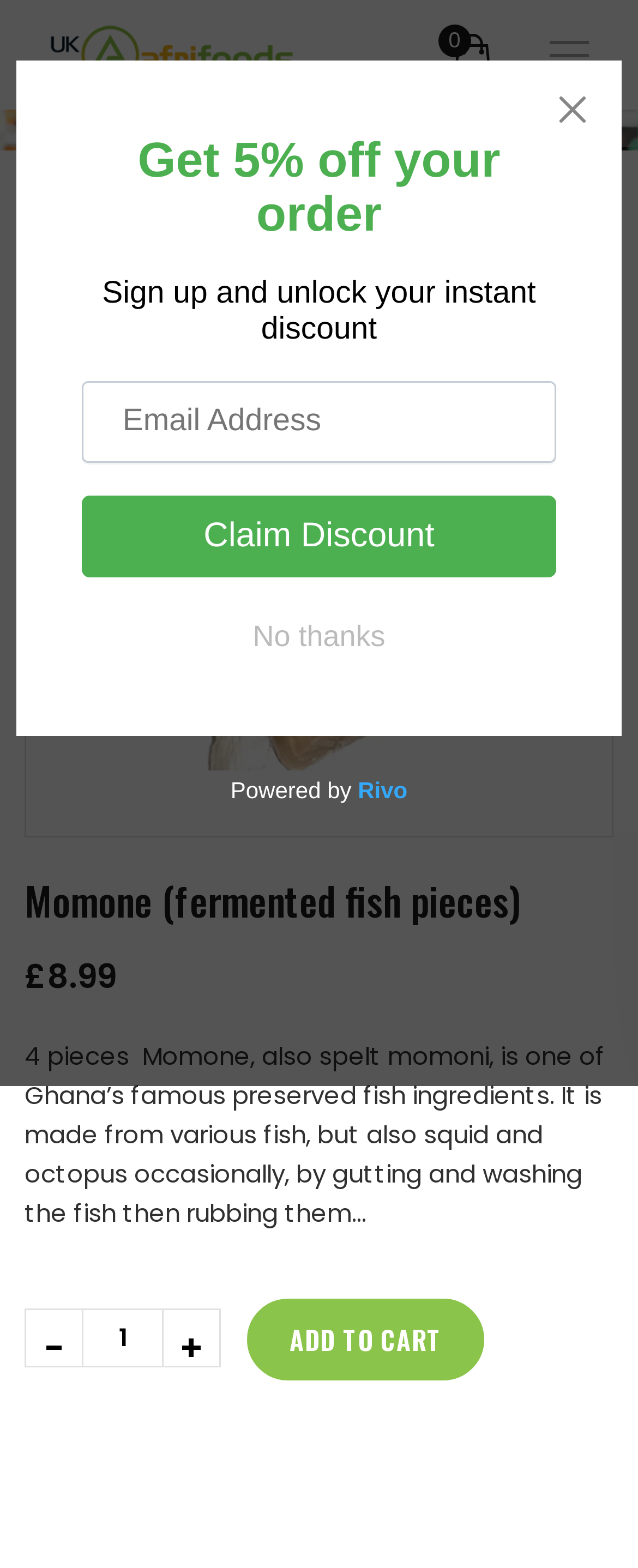Determine the bounding box for the described HTML element: "-". Ensure the coordinates are four float numbers between 0 and 1 in the format [left, top, right, bottom].

[0.041, 0.835, 0.131, 0.871]